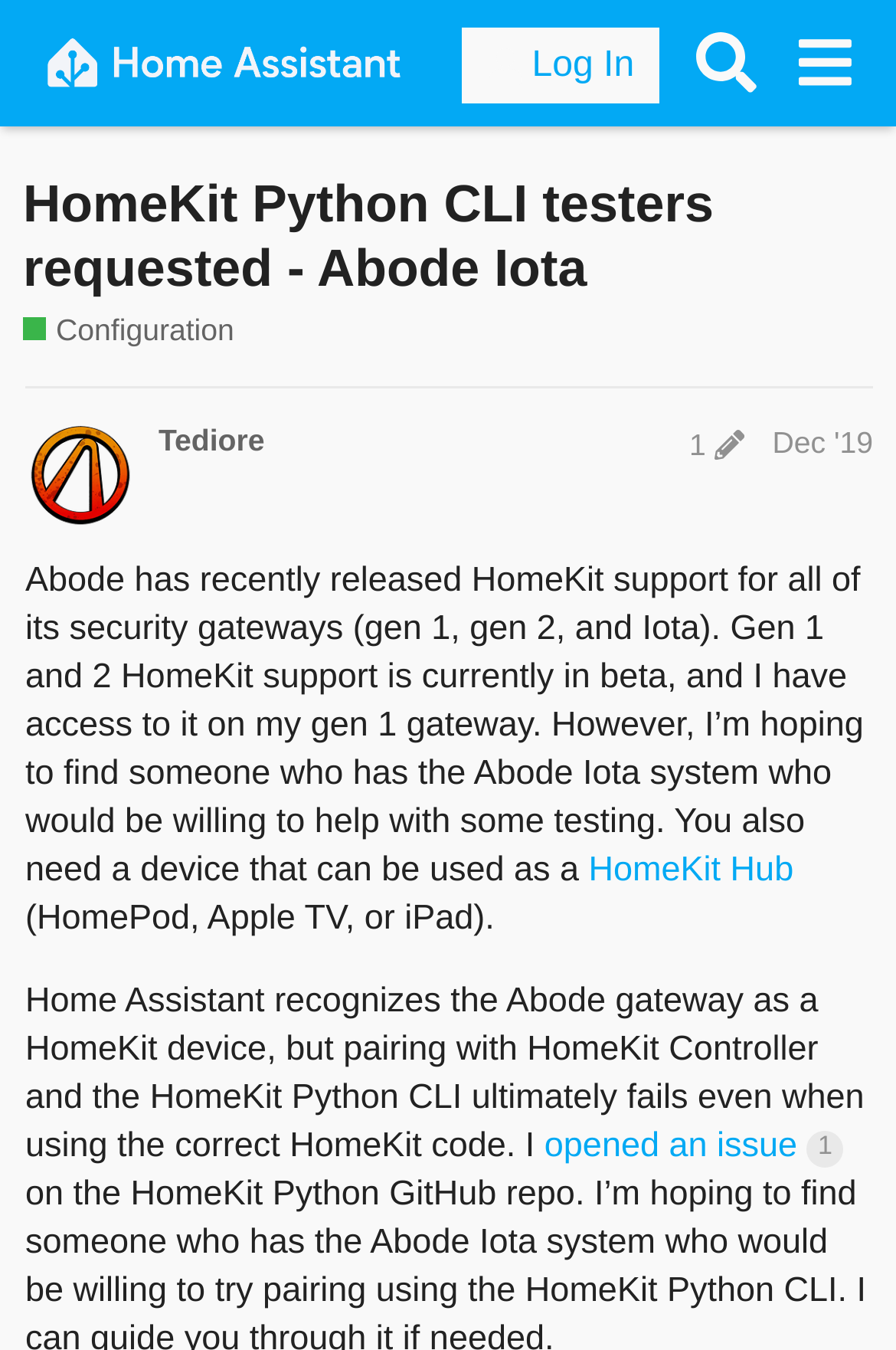Please use the details from the image to answer the following question comprehensively:
What is the topic of the post?

The topic of the post can be found in the heading section, which says 'HomeKit Python CLI testers requested - Abode Iota'.